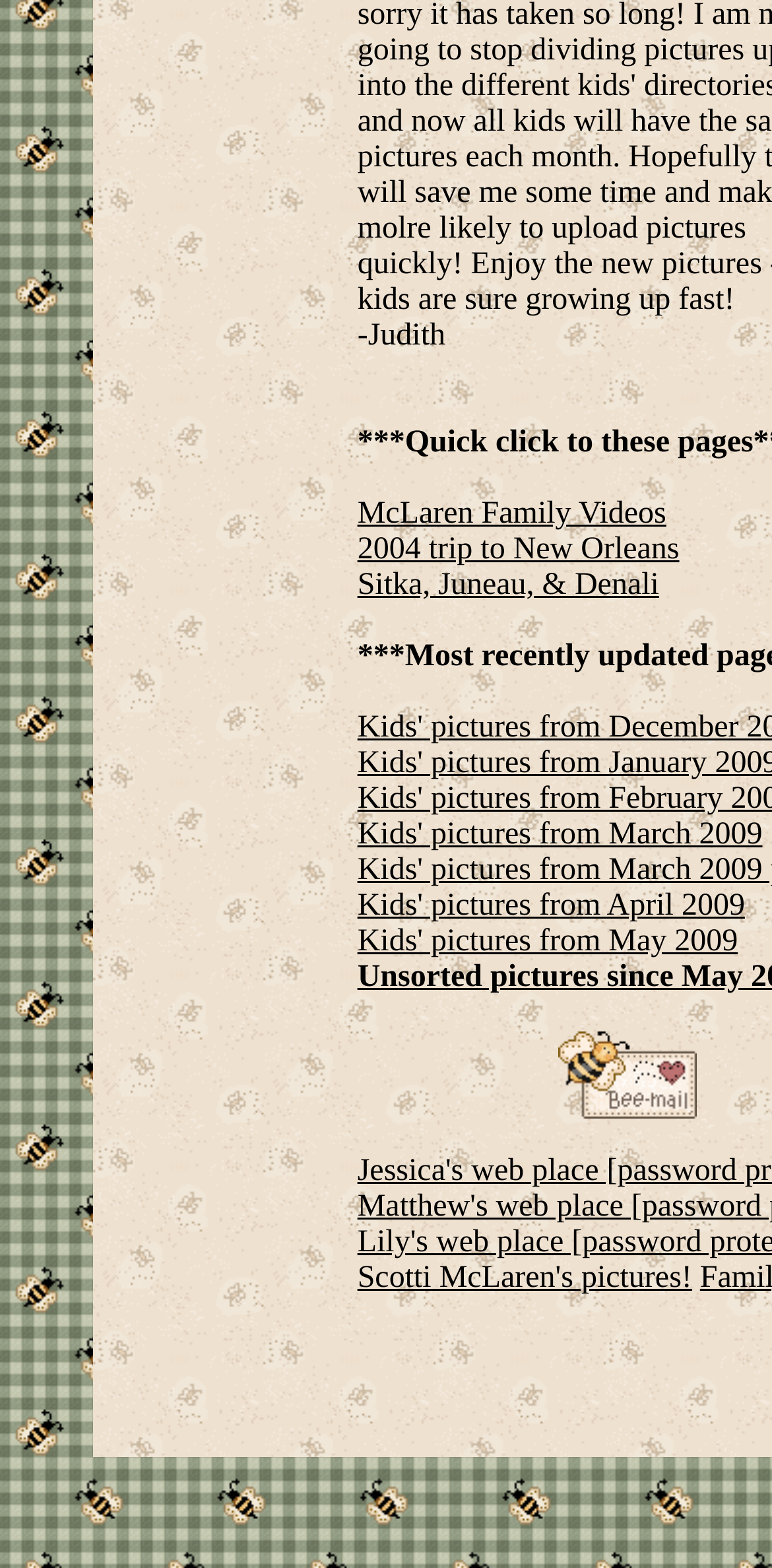Determine the bounding box coordinates for the region that must be clicked to execute the following instruction: "view McLaren Family Videos".

[0.463, 0.317, 0.863, 0.338]